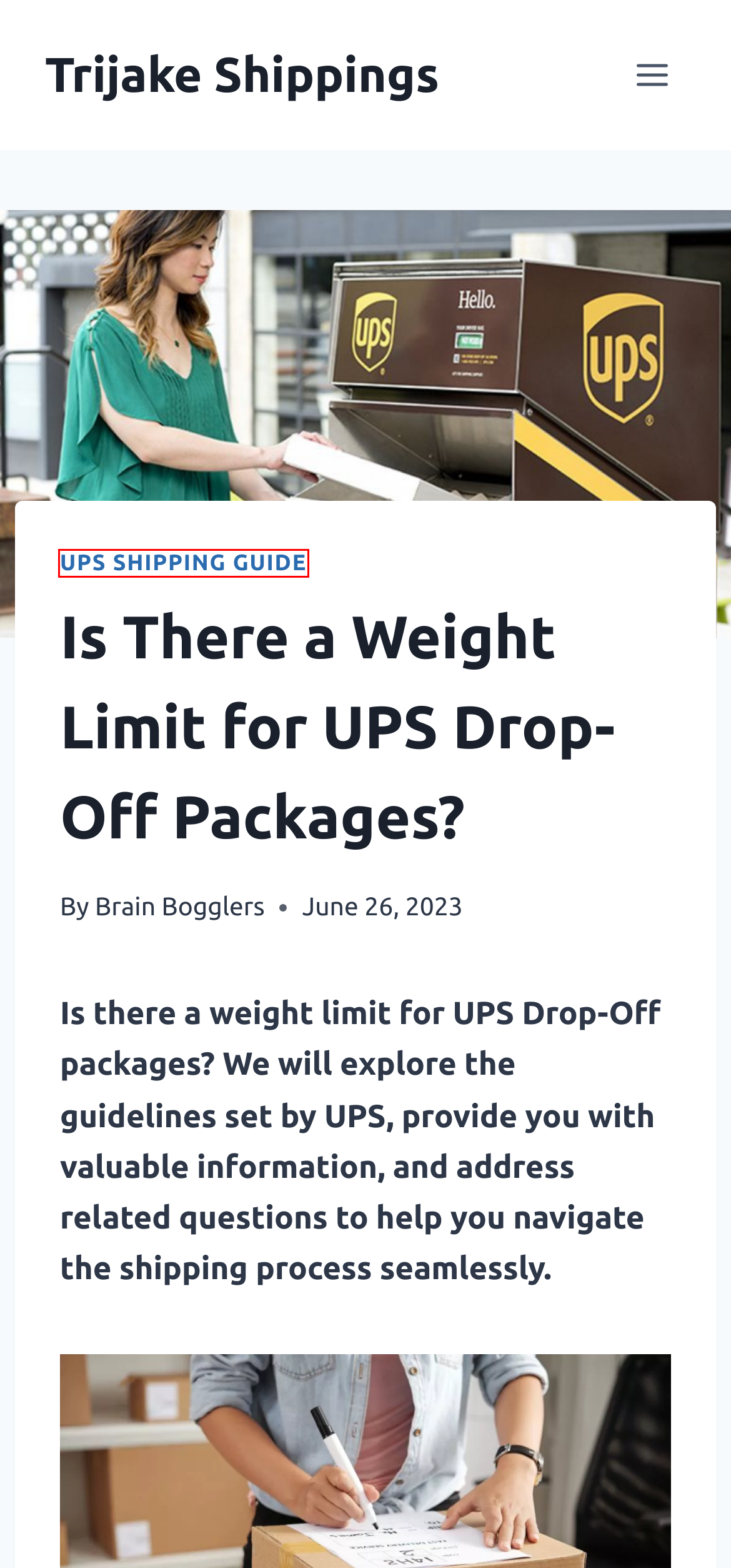Analyze the webpage screenshot with a red bounding box highlighting a UI element. Select the description that best matches the new webpage after clicking the highlighted element. Here are the options:
A. Can I Track an Ups Package With My Address?
B. What is UPS Tracking by Reference?
C. Brain Bogglers - Trijake Shippings
D. What is the Latest Pickup Time for UPS Express?
E. Trijake Shippings - Navigating Excellence: Unveiling Insights in the Shipping World with Trijake
F. How Do I Track a UPS Package if the Tracking ID is Incorrect?
G. Ups Shipping Guide - Trijake Shippings
H. Can I Ship Dangerous Goods with UPS Express?

G